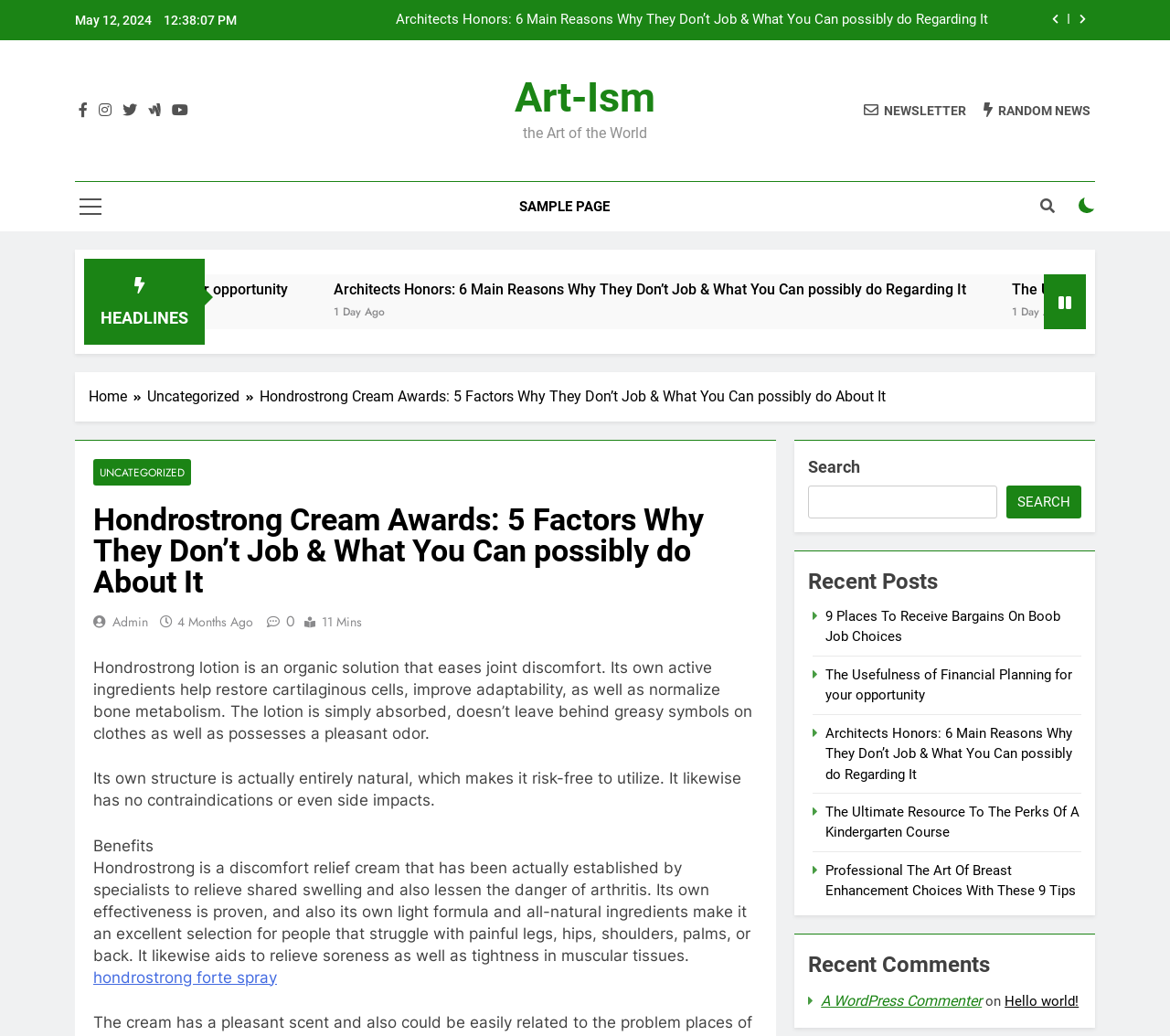Specify the bounding box coordinates of the area to click in order to follow the given instruction: "Learn about ODM & OEM Service."

None